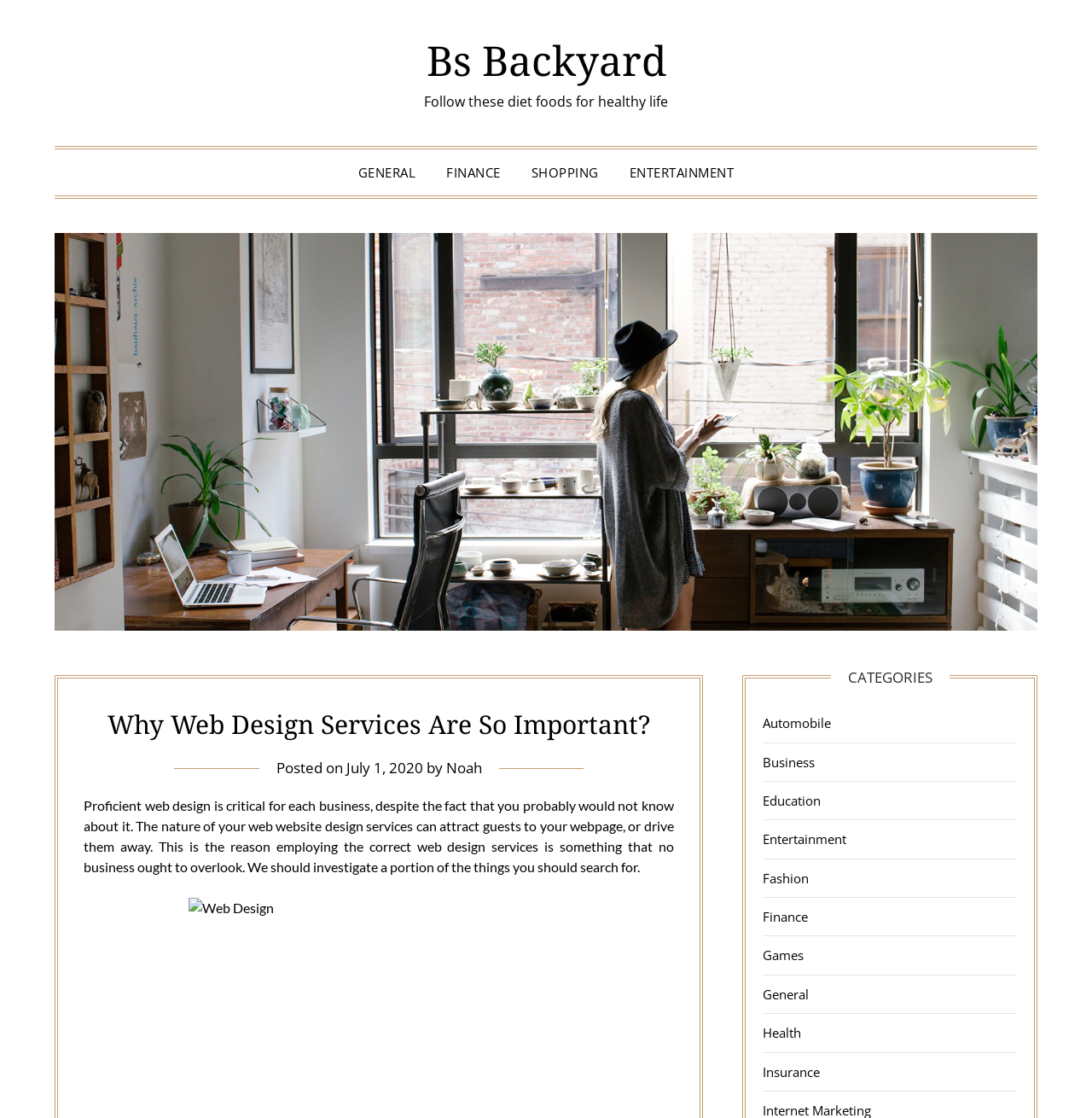How many categories are listed?
Using the image, give a concise answer in the form of a single word or short phrase.

13